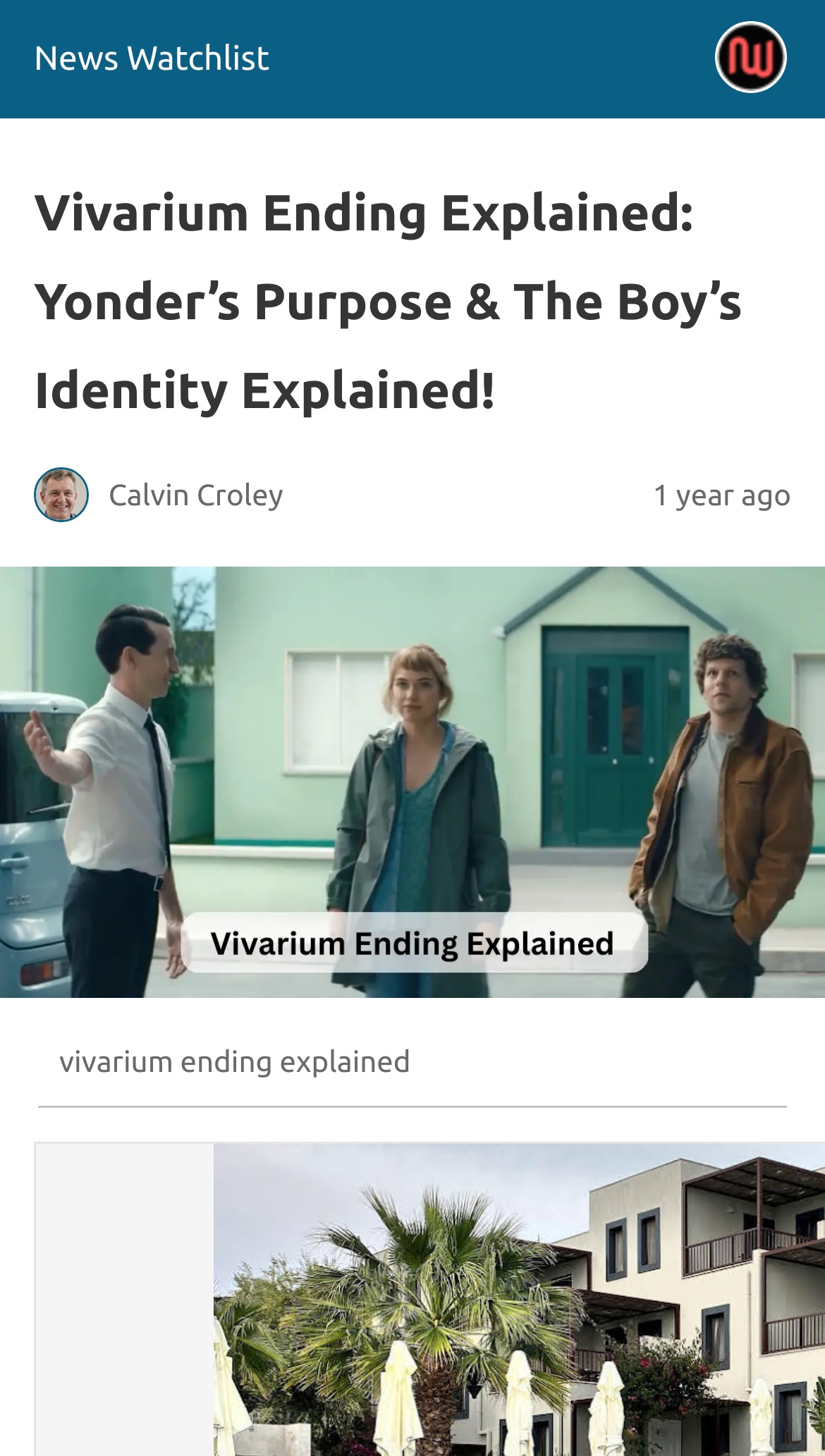Using the provided element description: "News Watchlist", identify the bounding box coordinates. The coordinates should be four floats between 0 and 1 in the order [left, top, right, bottom].

[0.041, 0.028, 0.327, 0.054]